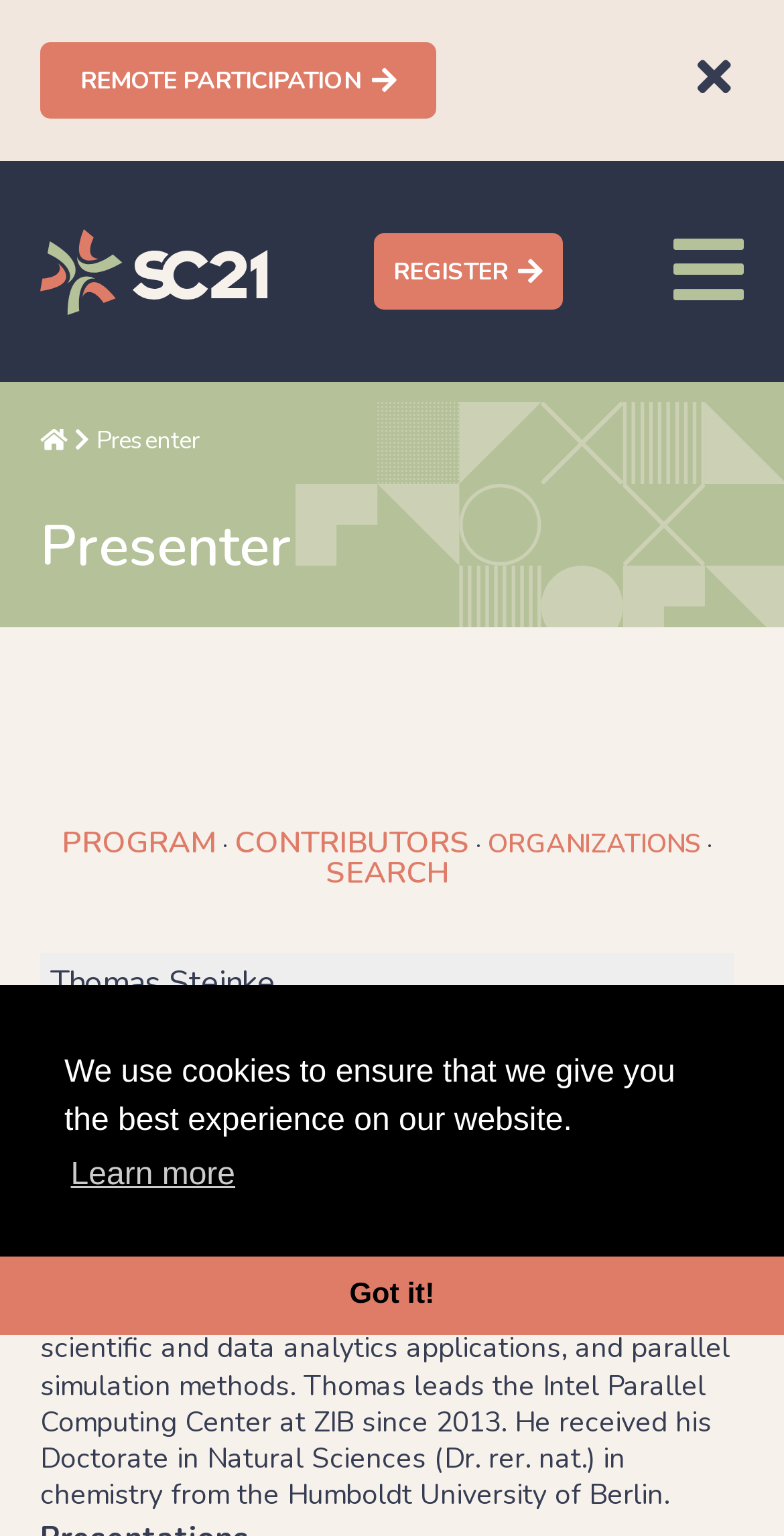Please determine the bounding box coordinates of the element to click in order to execute the following instruction: "Go to the program page". The coordinates should be four float numbers between 0 and 1, specified as [left, top, right, bottom].

[0.078, 0.536, 0.276, 0.562]